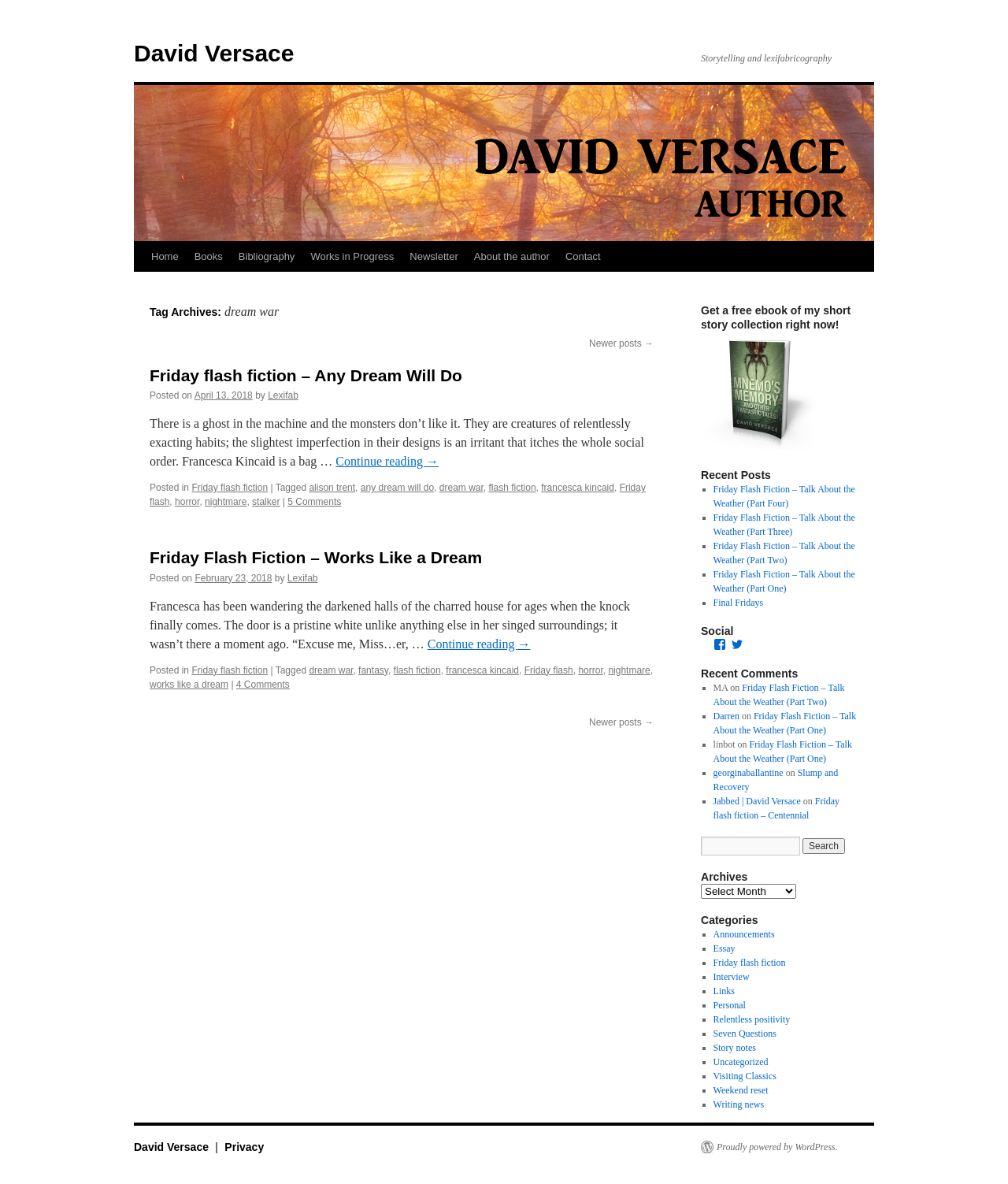Provide the bounding box coordinates of the UI element that matches the description: "Seven Questions".

[0.707, 0.868, 0.77, 0.878]